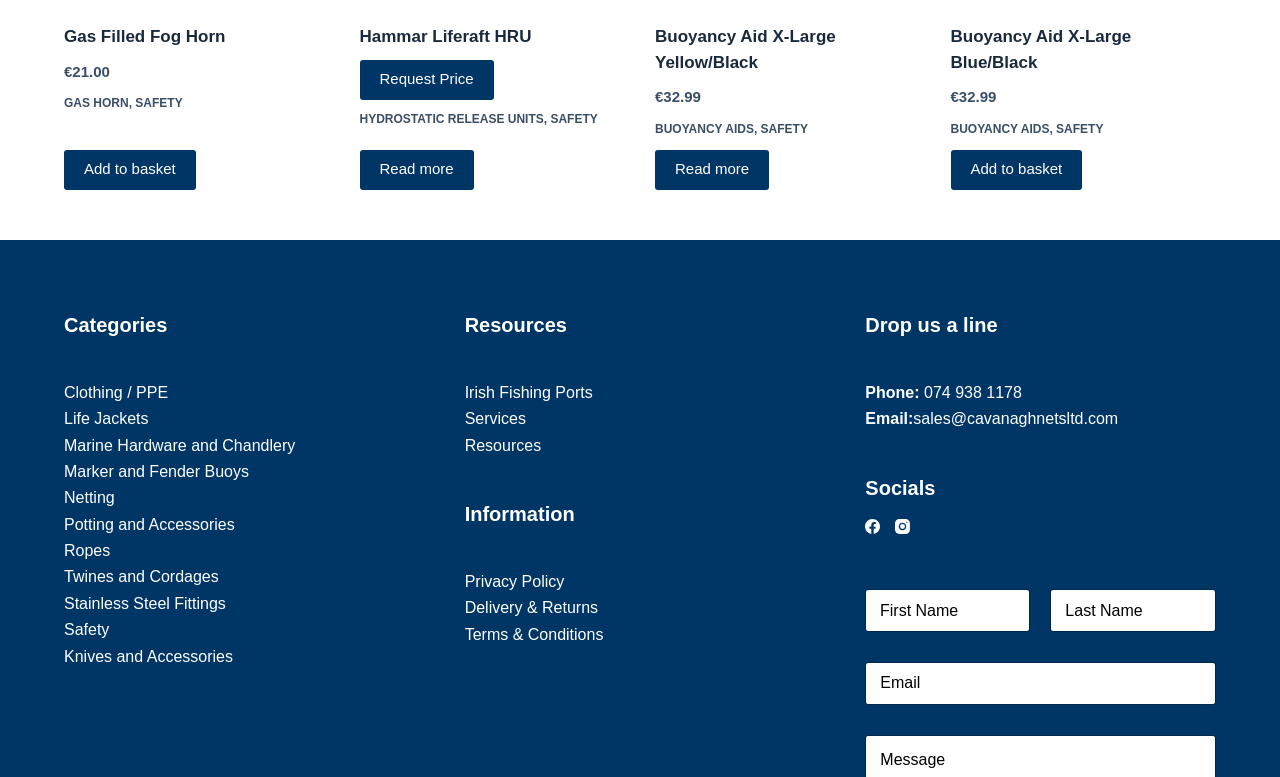Point out the bounding box coordinates of the section to click in order to follow this instruction: "Click on 'Gas Filled Fog Horn'".

[0.05, 0.035, 0.176, 0.059]